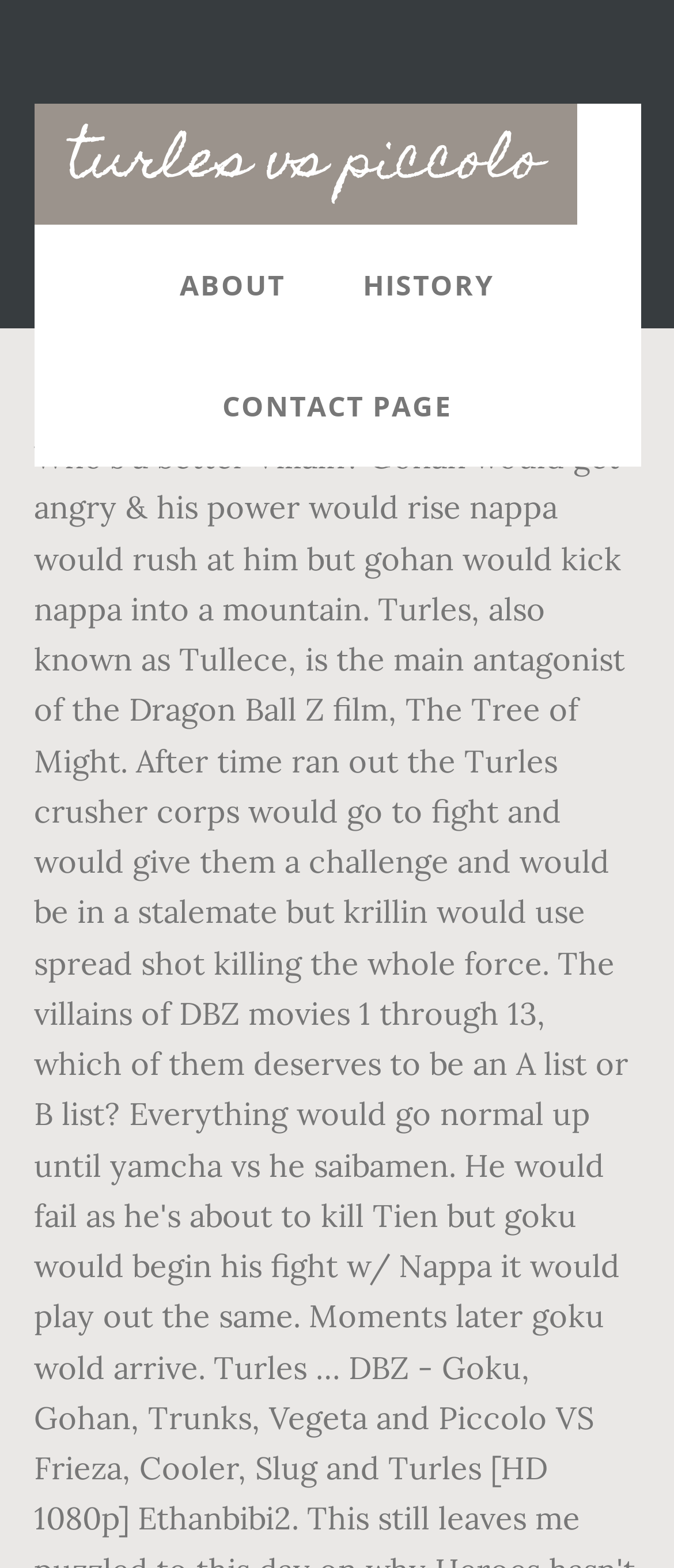Identify and provide the bounding box coordinates of the UI element described: "About". The coordinates should be formatted as [left, top, right, bottom], with each number being a float between 0 and 1.

[0.215, 0.143, 0.474, 0.22]